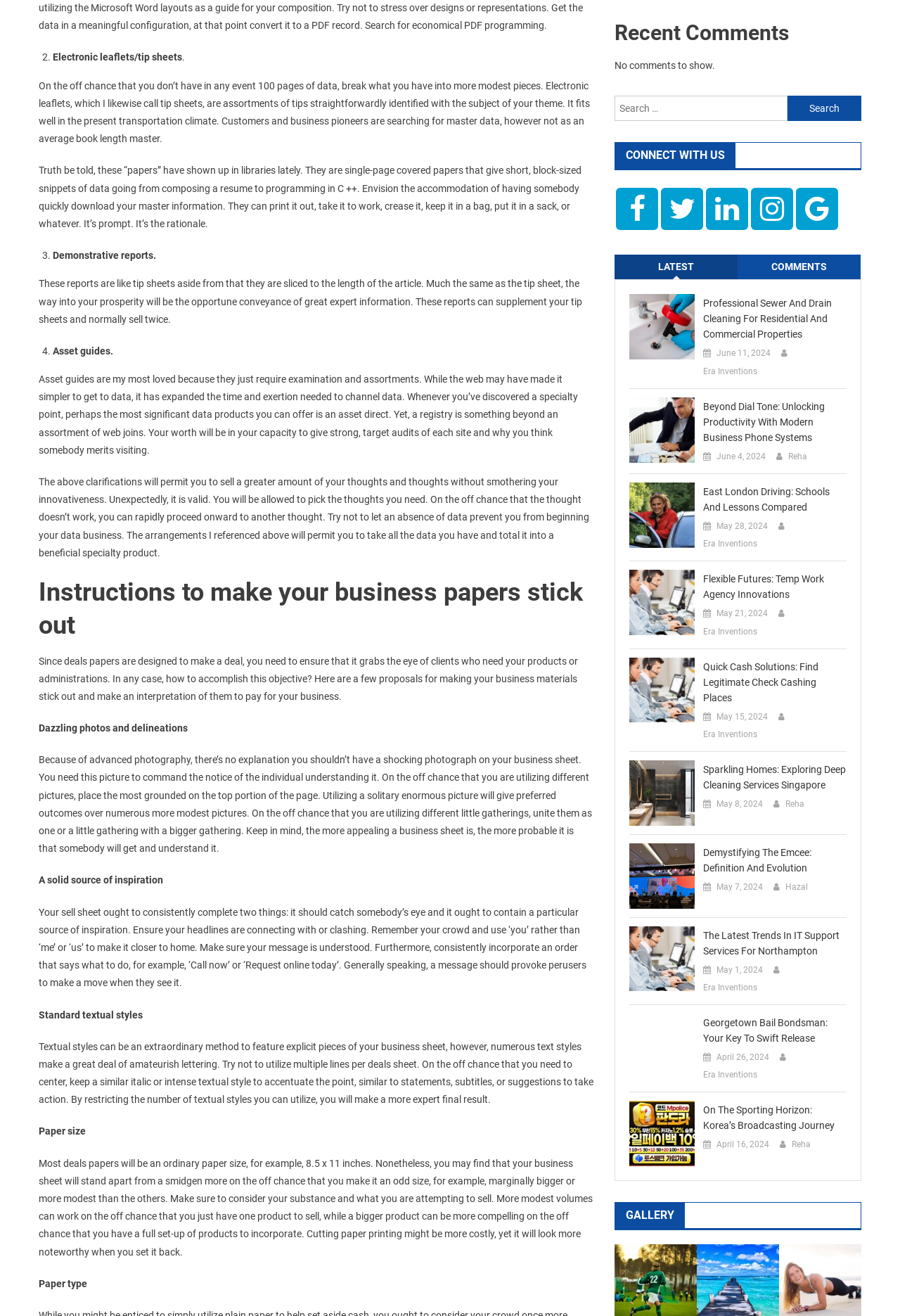Provide the bounding box coordinates of the HTML element this sentence describes: "alt="Ben cooley"".

[0.699, 0.519, 0.772, 0.528]